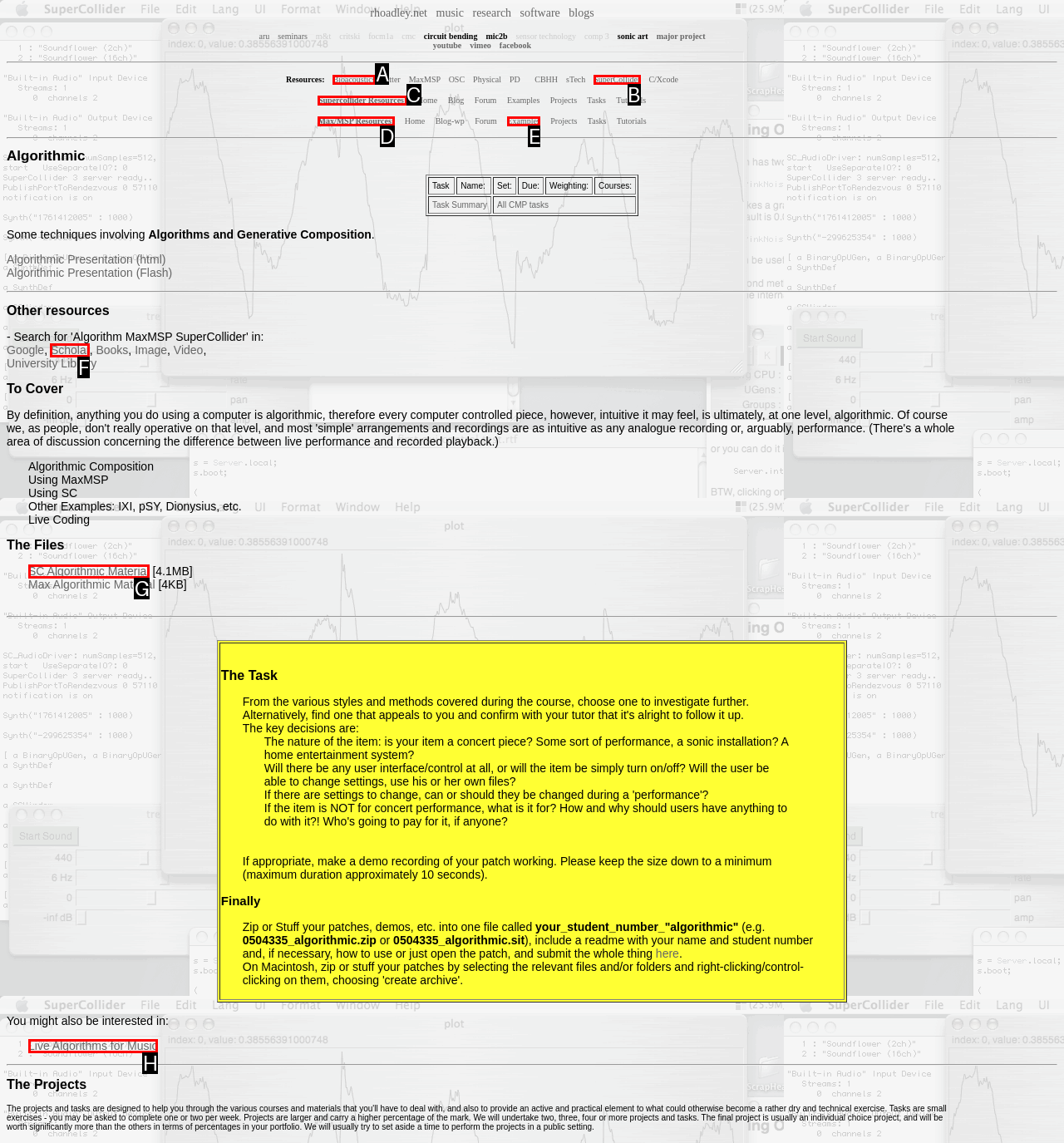Given the description: Live Algorithms for Music, select the HTML element that matches it best. Reply with the letter of the chosen option directly.

H